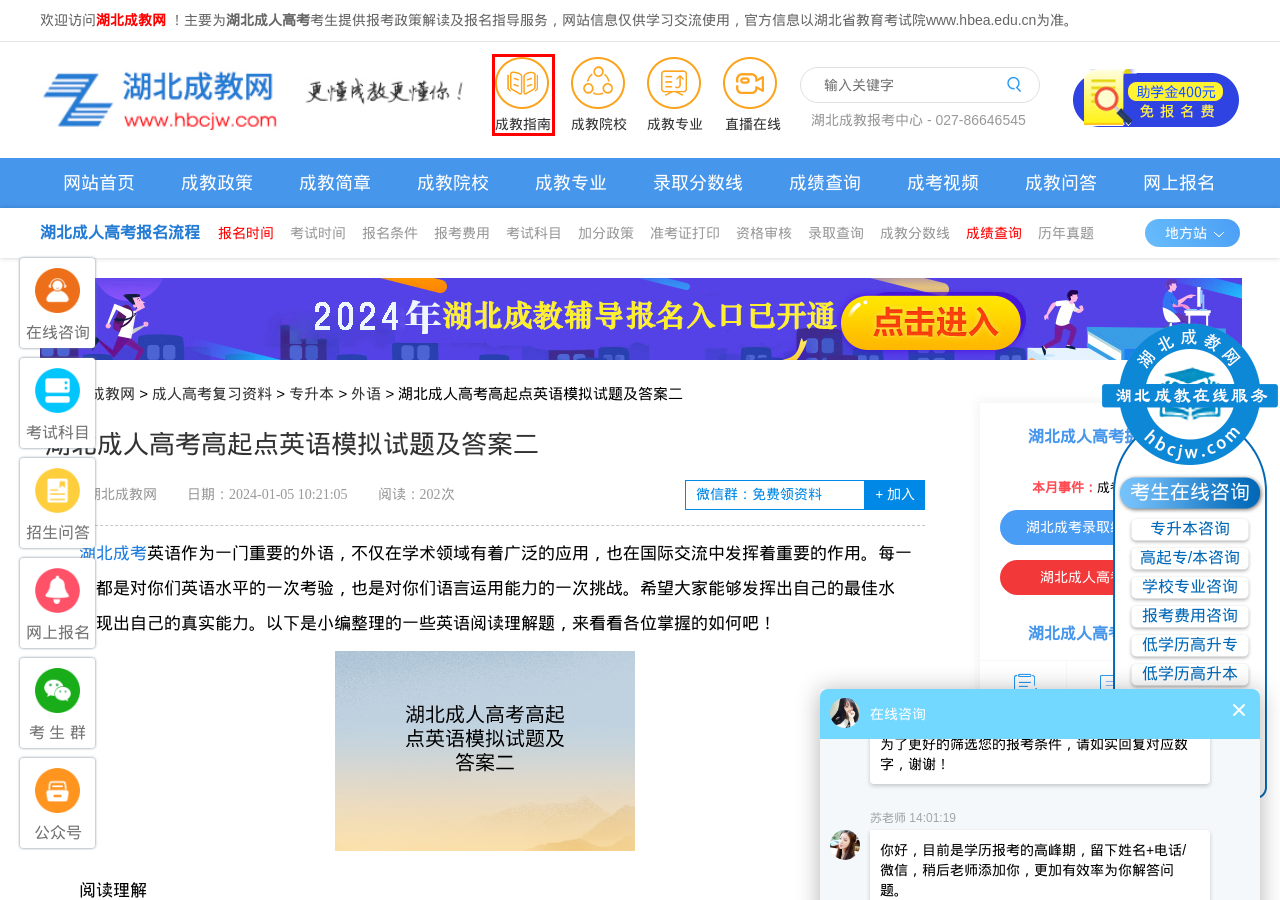You have a screenshot of a webpage where a red bounding box highlights a specific UI element. Identify the description that best matches the resulting webpage after the highlighted element is clicked. The choices are:
A. 湖北成人高考招生院校_湖北成教院校报名_湖北成人高考院校查询_湖北成教网
B. 湖北成人高考报名流程-步骤-【新手指南】_湖北成教网
C. 湖北成人高考招生简章_湖北成人高考招生简章公布_湖北成教网
D. 湖北成人高考准考证打印_湖北成人高考准考证查询打印入口公布_湖北成教网
E. 湖北成人高考考试科目_湖北成人高考考试科目公布_湖北成教网
F. 湖北成人高考政策_湖北成人高考招生政策公布_湖北成教网
G. 湖北成教网_湖北成人高考网
H. 湖北成人高考专业_湖北成教网

B